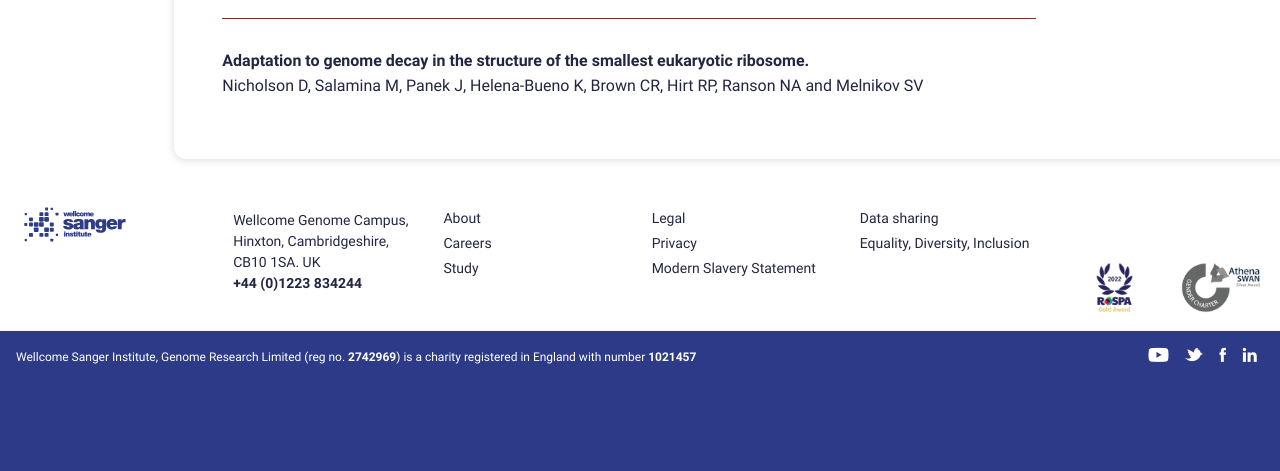Who are the authors of the research paper?
Provide a short answer using one word or a brief phrase based on the image.

Nicholson D, Salamina M, ...